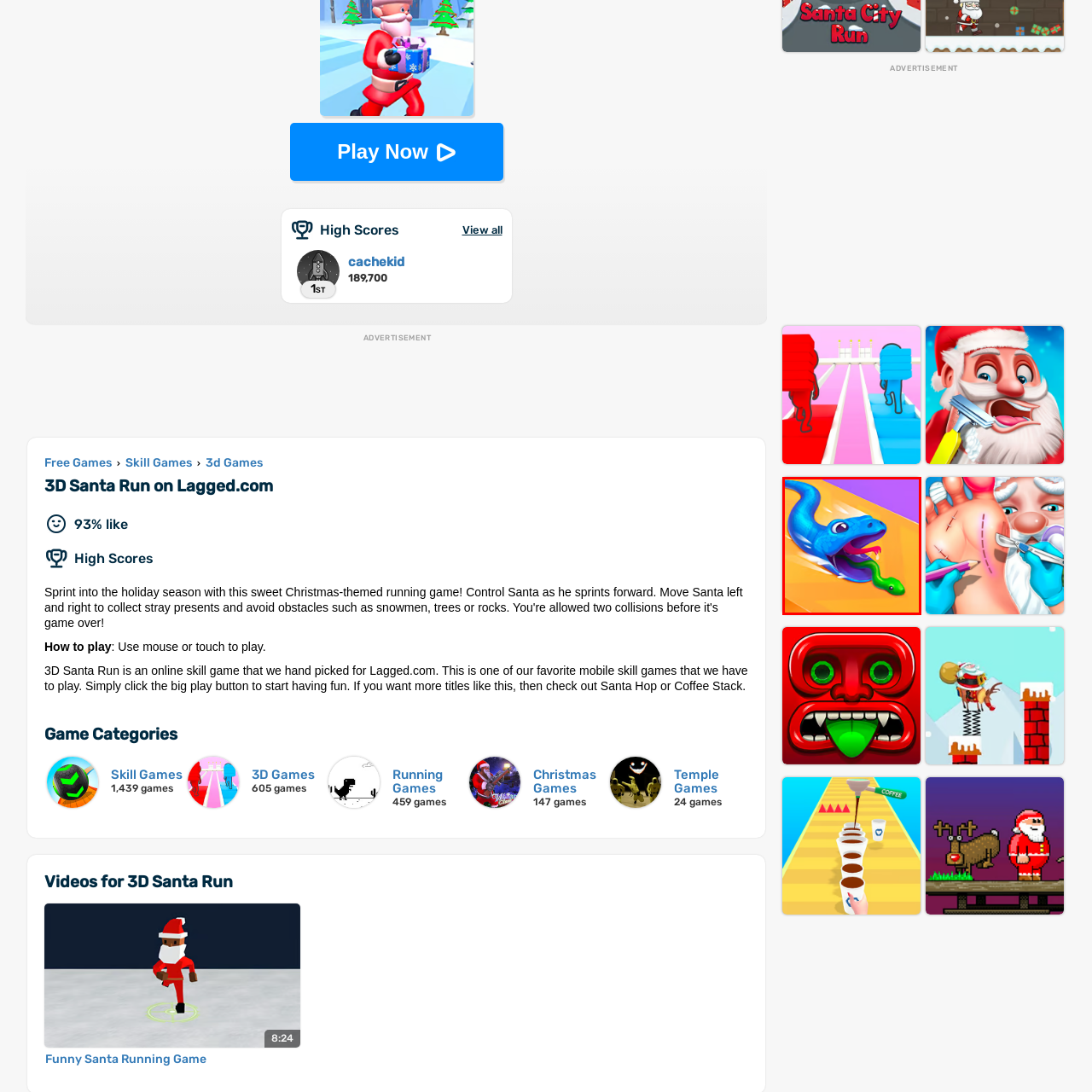What is the mood of the visual theme in the image?
Focus on the area marked by the red bounding box and respond to the question with as much detail as possible.

The caption describes the visual theme as lively and colorful, featuring a smooth, dynamic background that suggests motion, which creates a sense of energy and vibrancy.